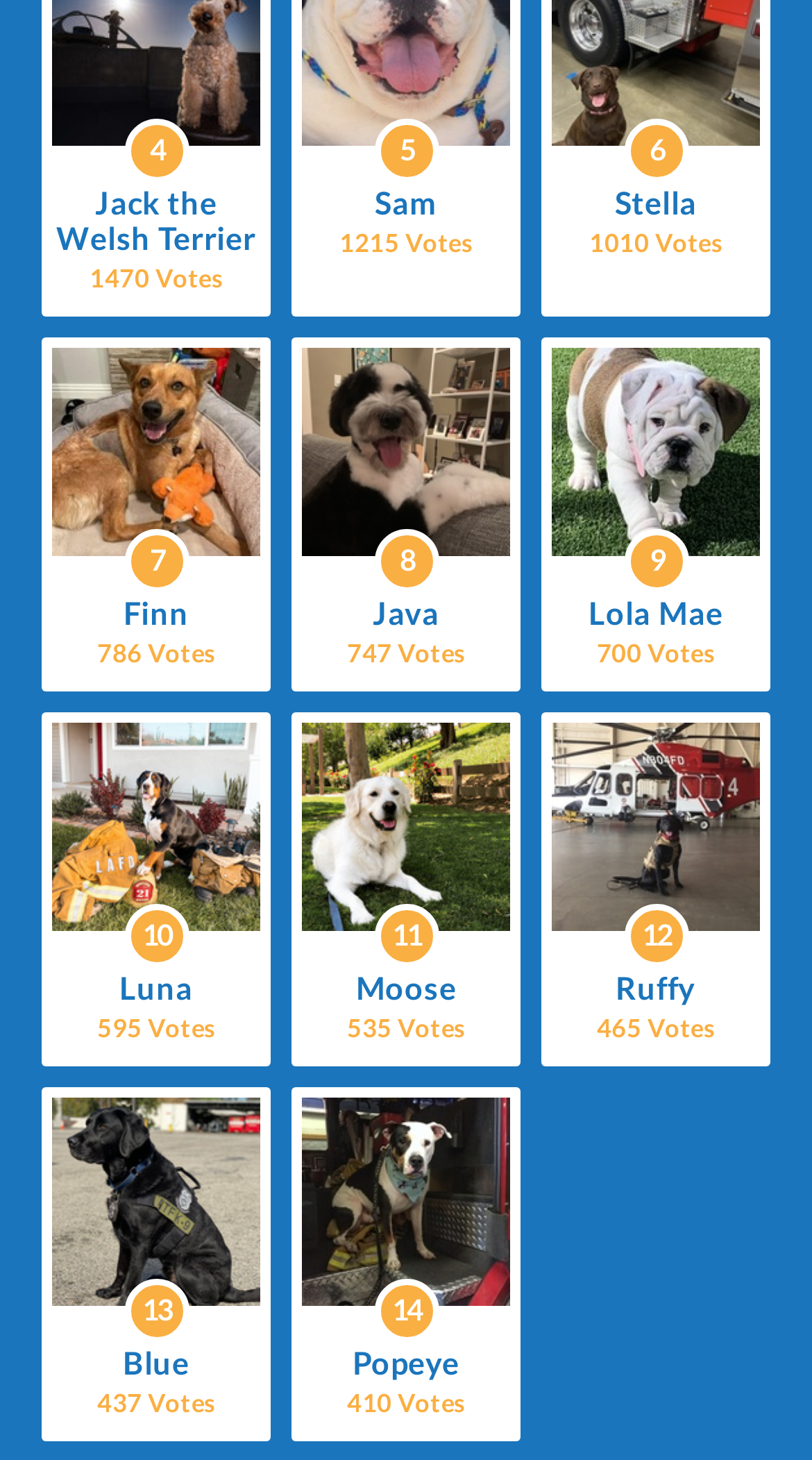Please identify the bounding box coordinates of where to click in order to follow the instruction: "View Popeye's profile".

[0.372, 0.877, 0.628, 0.971]